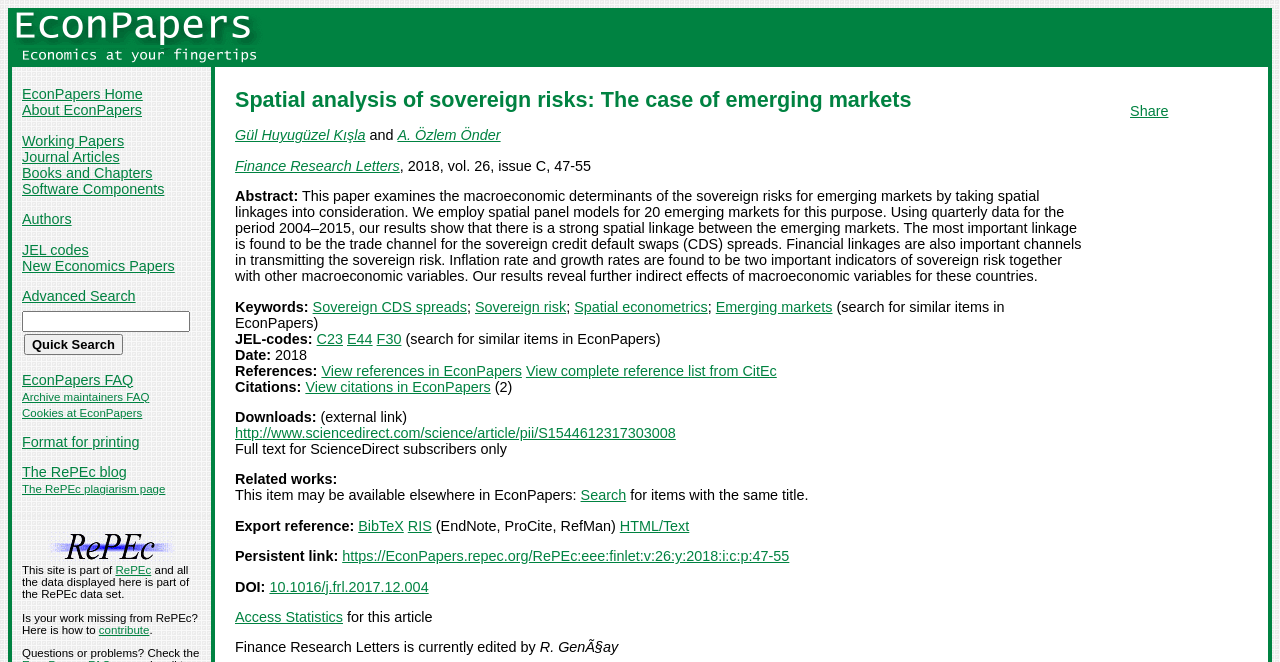Using the element description: "View citations in EconPapers", determine the bounding box coordinates for the specified UI element. The coordinates should be four float numbers between 0 and 1, [left, top, right, bottom].

[0.239, 0.572, 0.383, 0.596]